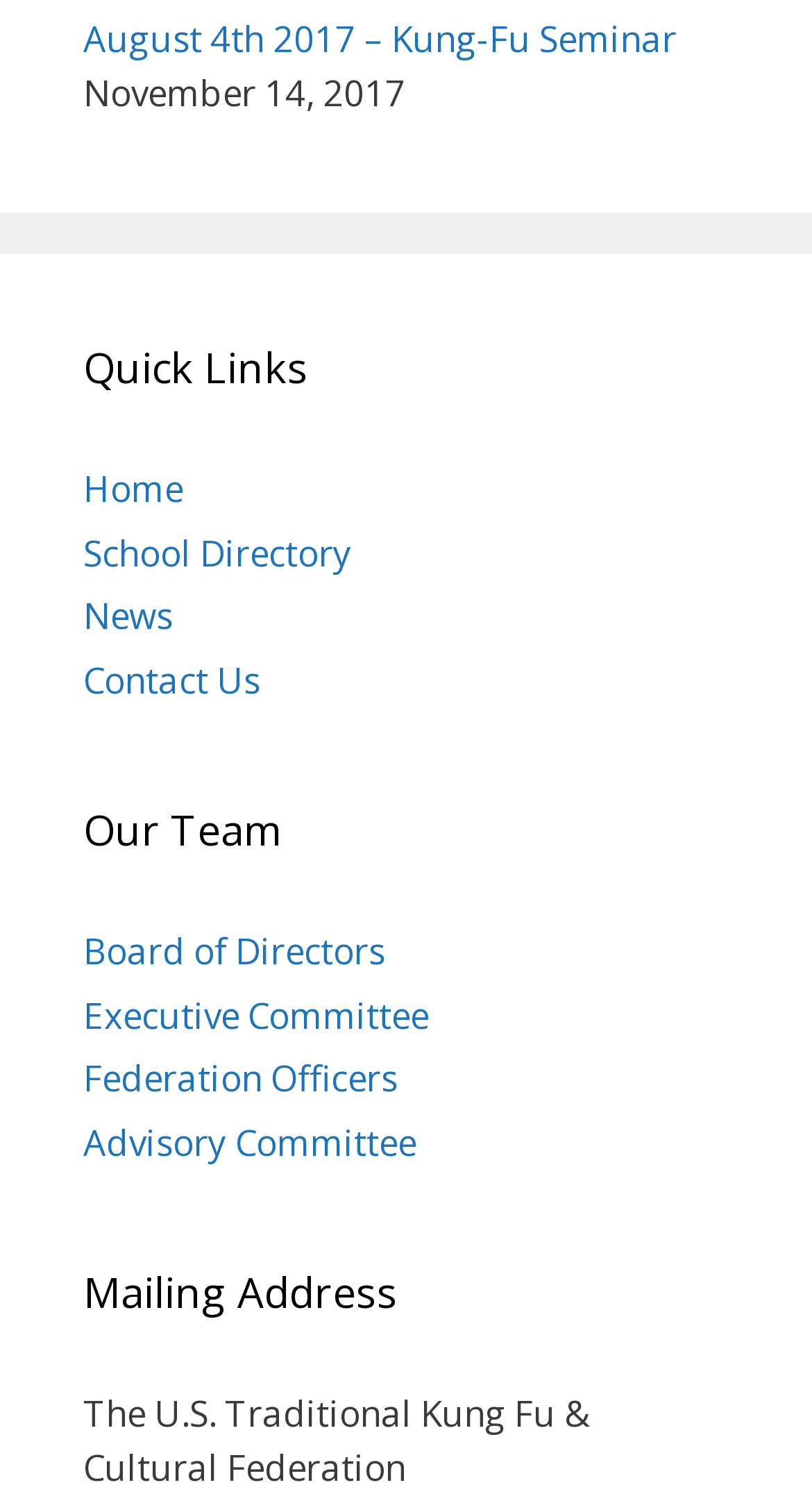Locate the bounding box of the UI element defined by this description: "Executive Committee". The coordinates should be given as four float numbers between 0 and 1, formatted as [left, top, right, bottom].

[0.103, 0.659, 0.528, 0.691]